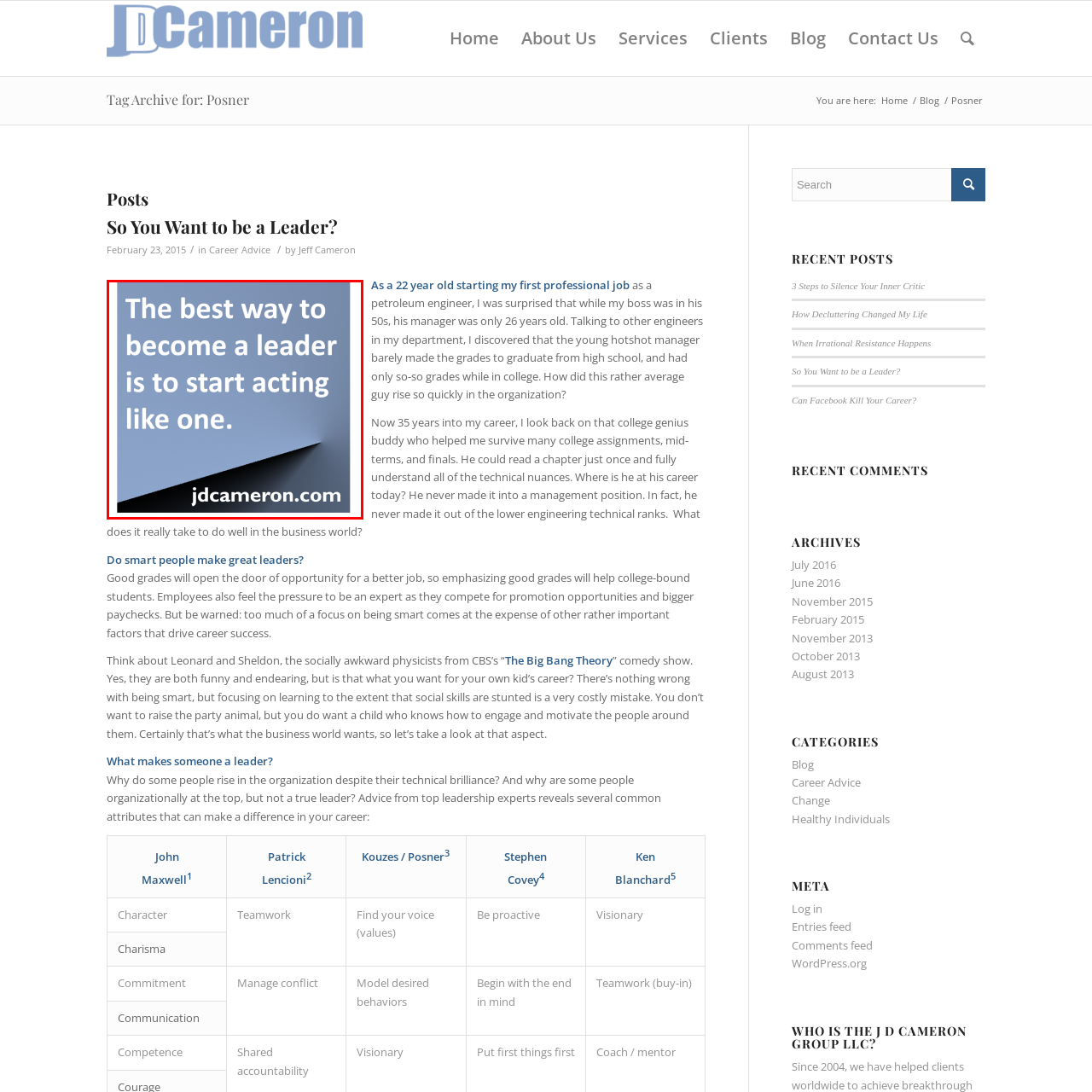Provide a thorough description of the image enclosed within the red border.

The image features a motivational quote that reads, "The best way to become a leader is to start acting like one." This text is set against a soft blue background, creating a calming and inspirational atmosphere. At the bottom of the image, the website "jd Cameron.com" is displayed, inviting viewers to seek further resources and insights into leadership. This visual encourages individuals to embrace proactive behaviors and take initiative in their leadership journey.